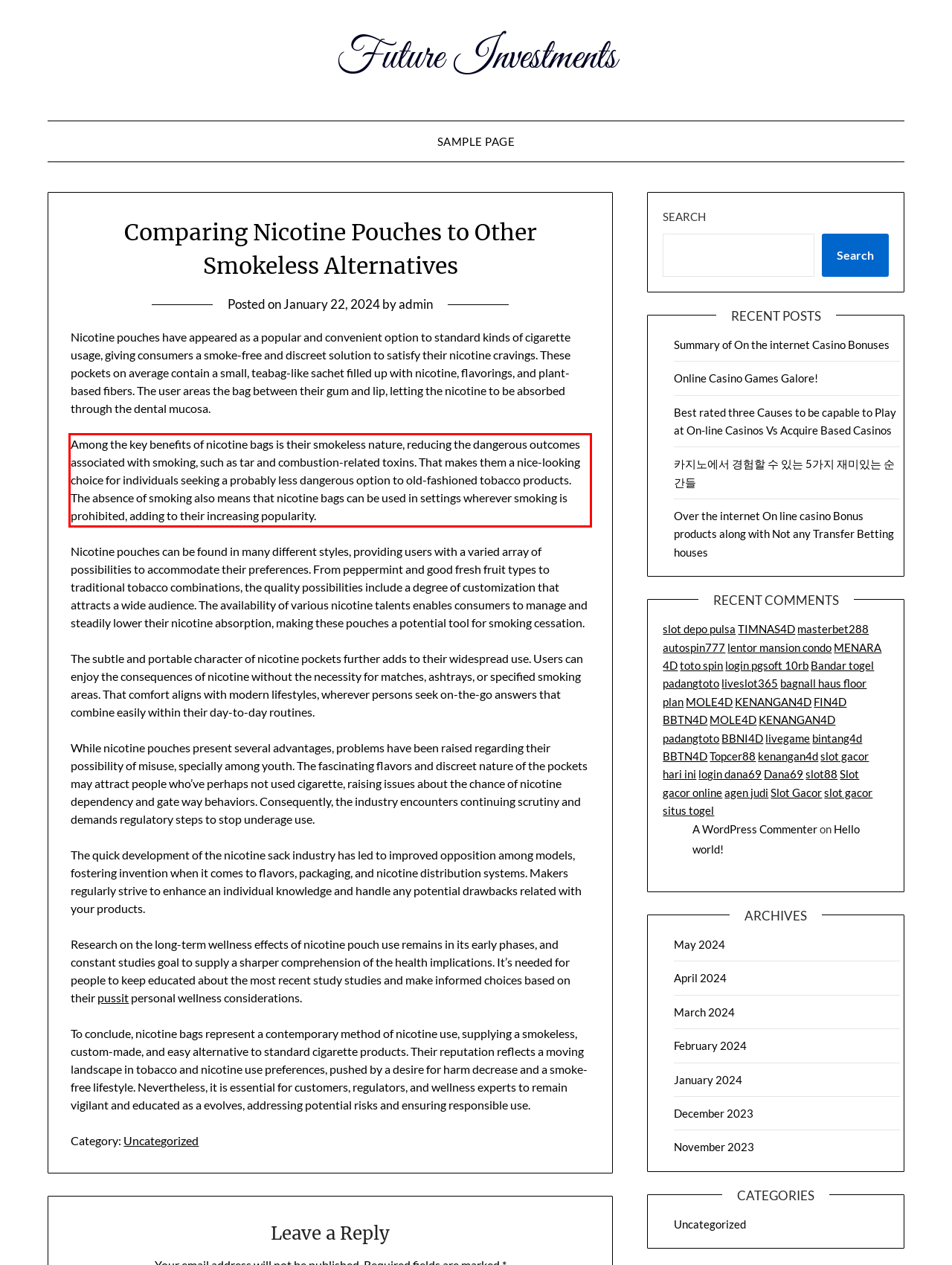Please extract the text content from the UI element enclosed by the red rectangle in the screenshot.

Among the key benefits of nicotine bags is their smokeless nature, reducing the dangerous outcomes associated with smoking, such as tar and combustion-related toxins. That makes them a nice-looking choice for individuals seeking a probably less dangerous option to old-fashioned tobacco products. The absence of smoking also means that nicotine bags can be used in settings wherever smoking is prohibited, adding to their increasing popularity.